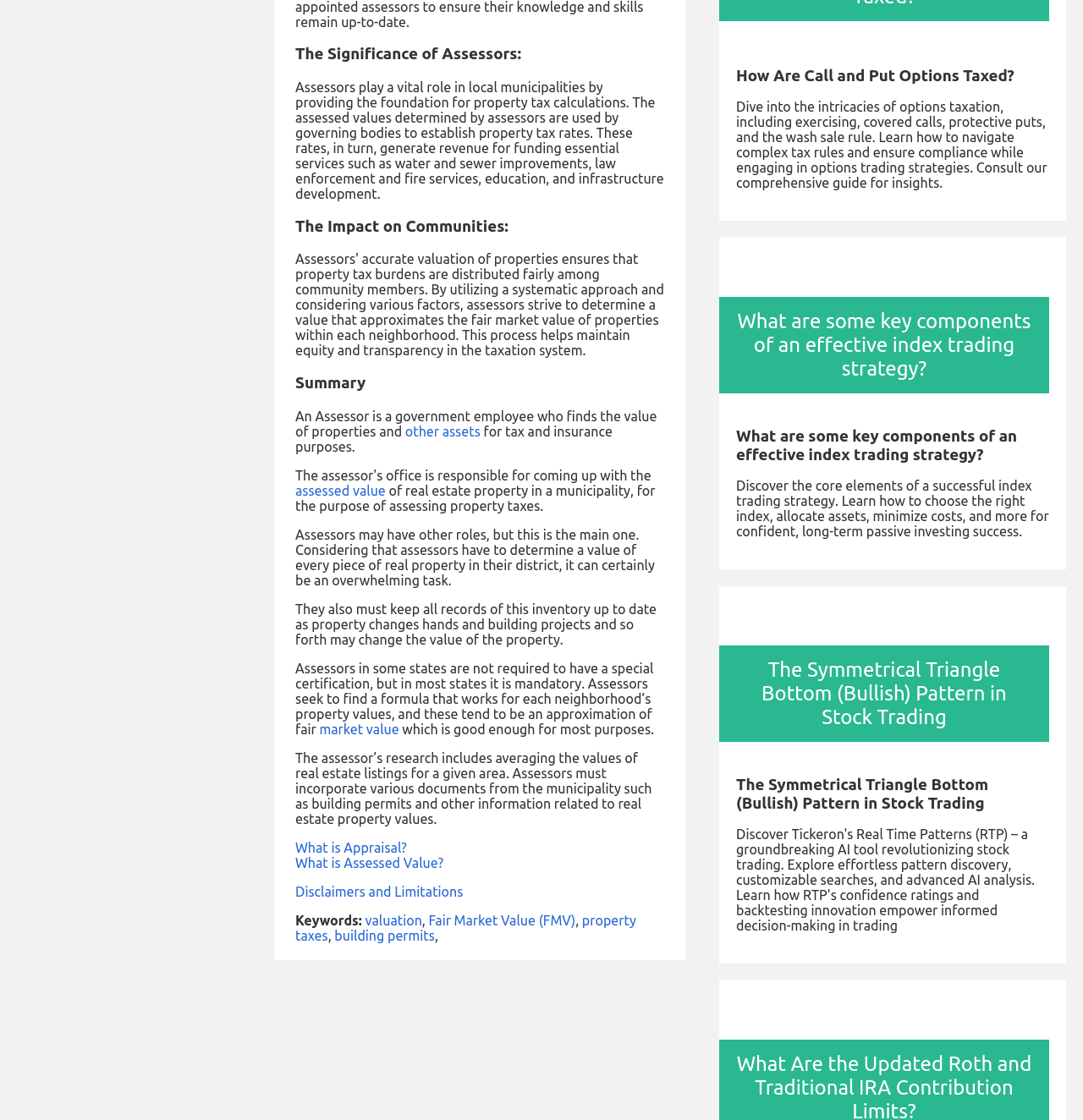What is the main role of assessors in local municipalities?
Answer the question in as much detail as possible.

According to the webpage, assessors play a vital role in local municipalities by providing the foundation for property tax calculations. The assessed values determined by assessors are used by governing bodies to establish property tax rates.